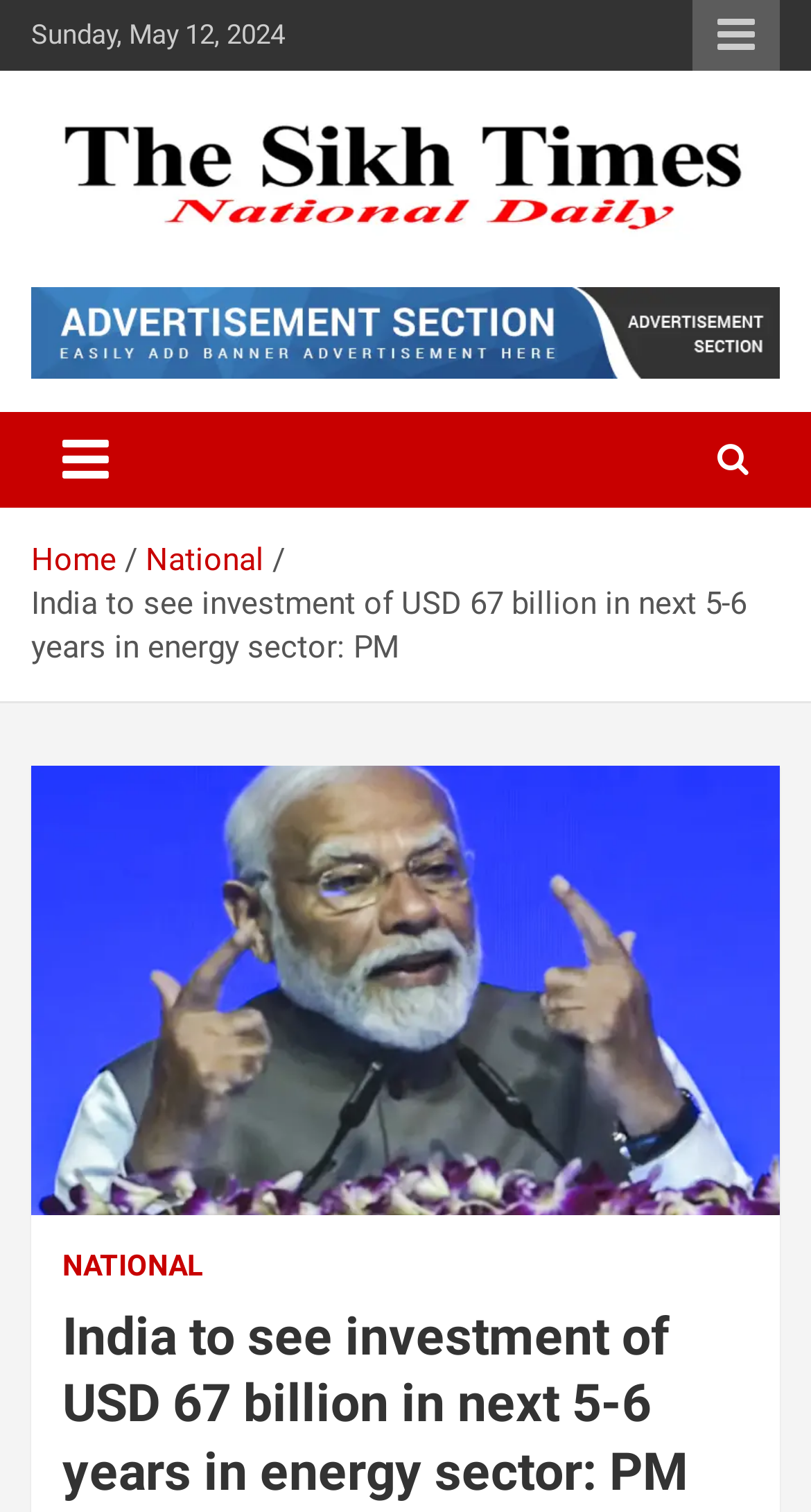Create an elaborate caption for the webpage.

The webpage appears to be a news article from The Sikh Times, with the title "India to see investment of USD 67 billion in next 5-6 years in energy sector: PM". At the top left corner, there is a date display showing "Sunday, May 12, 2024". 

On the top right corner, there is a responsive menu button. Below the date, there is a logo of The Sikh Times, which is an image, accompanied by a link to the website's homepage. 

Next to the logo, there is a heading with the same text "The Sikh Times". Below the logo and heading, there is a banner advertisement with an image. 

A toggle navigation button is located below the banner, which controls the navigation bar. The navigation bar, labeled as "Breadcrumbs", contains links to "Home" and "National" categories. 

Below the navigation bar, there is a static text displaying the title of the news article. Below the title, there is a figure, which is likely an image related to the news article. 

At the bottom of the page, there is a link to the "NATIONAL" category, which is a heading that summarizes the content of the news article.